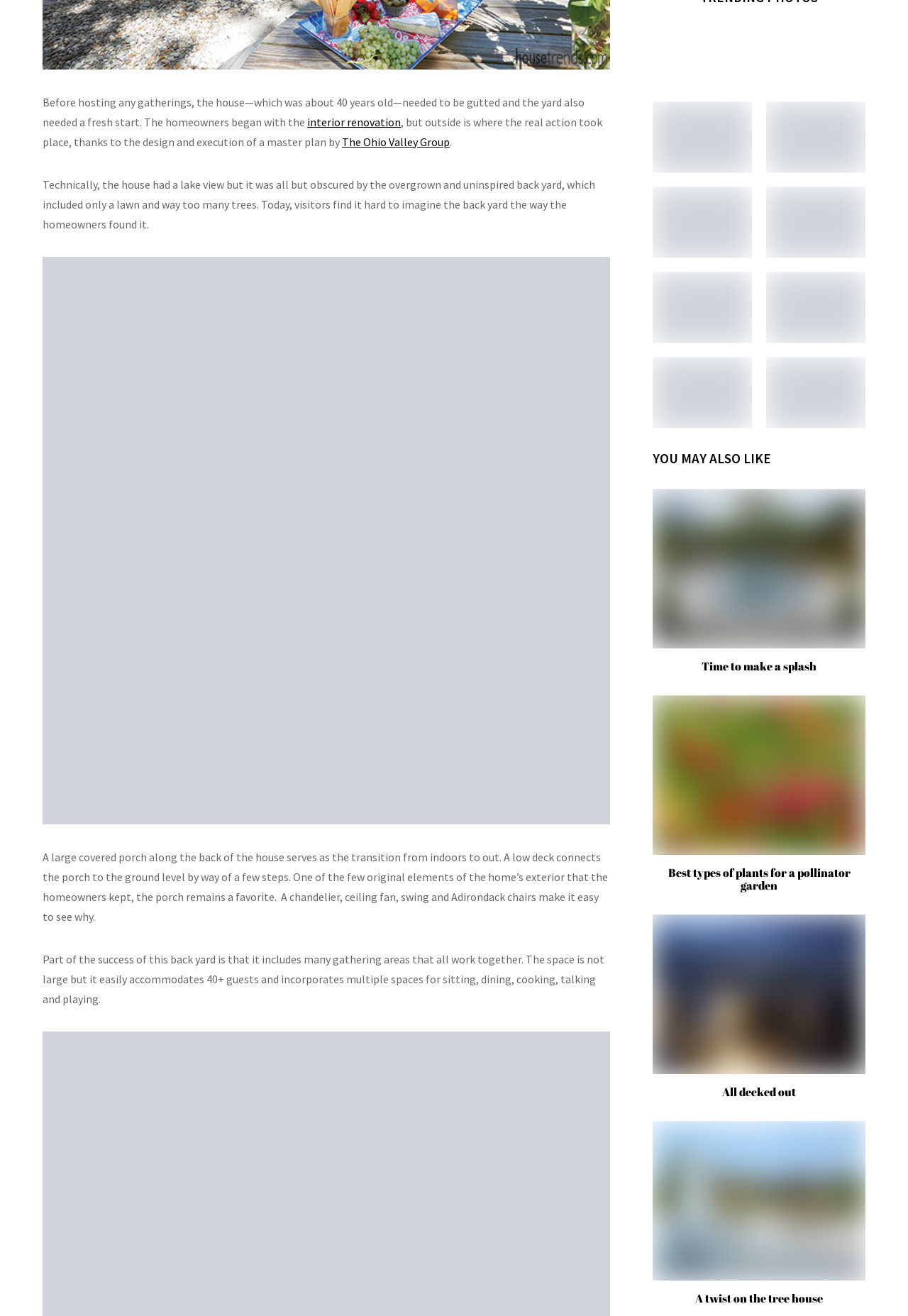Based on the element description, predict the bounding box coordinates (top-left x, top-left y, bottom-right x, bottom-right y) for the UI element in the screenshot: All decked out

[0.795, 0.824, 0.877, 0.836]